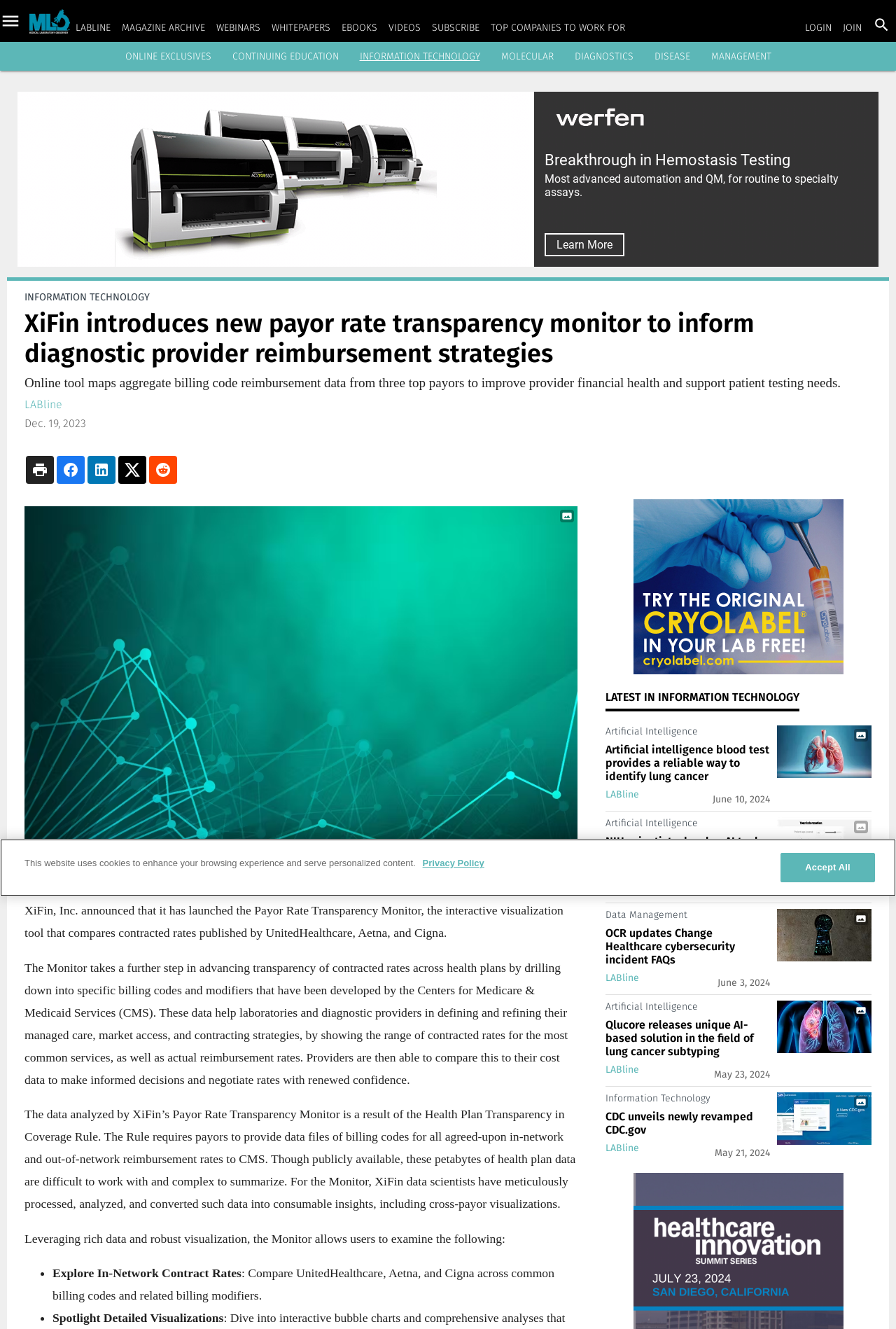Please identify the bounding box coordinates of the area that needs to be clicked to fulfill the following instruction: "Check out LABline."

[0.027, 0.299, 0.07, 0.309]